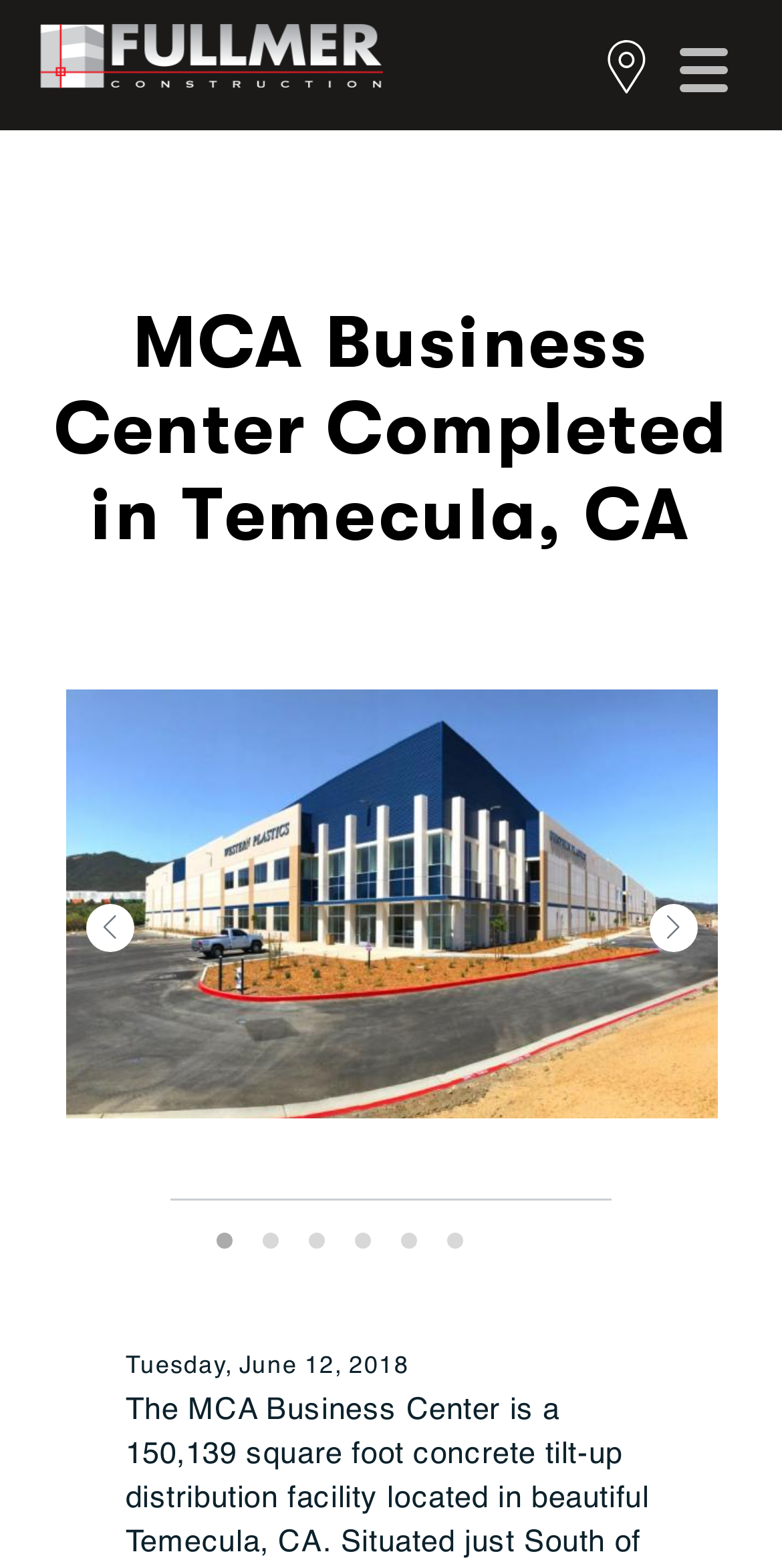Please identify the bounding box coordinates of the clickable area that will fulfill the following instruction: "Click the Fullmer link". The coordinates should be in the format of four float numbers between 0 and 1, i.e., [left, top, right, bottom].

[0.051, 0.015, 0.49, 0.056]